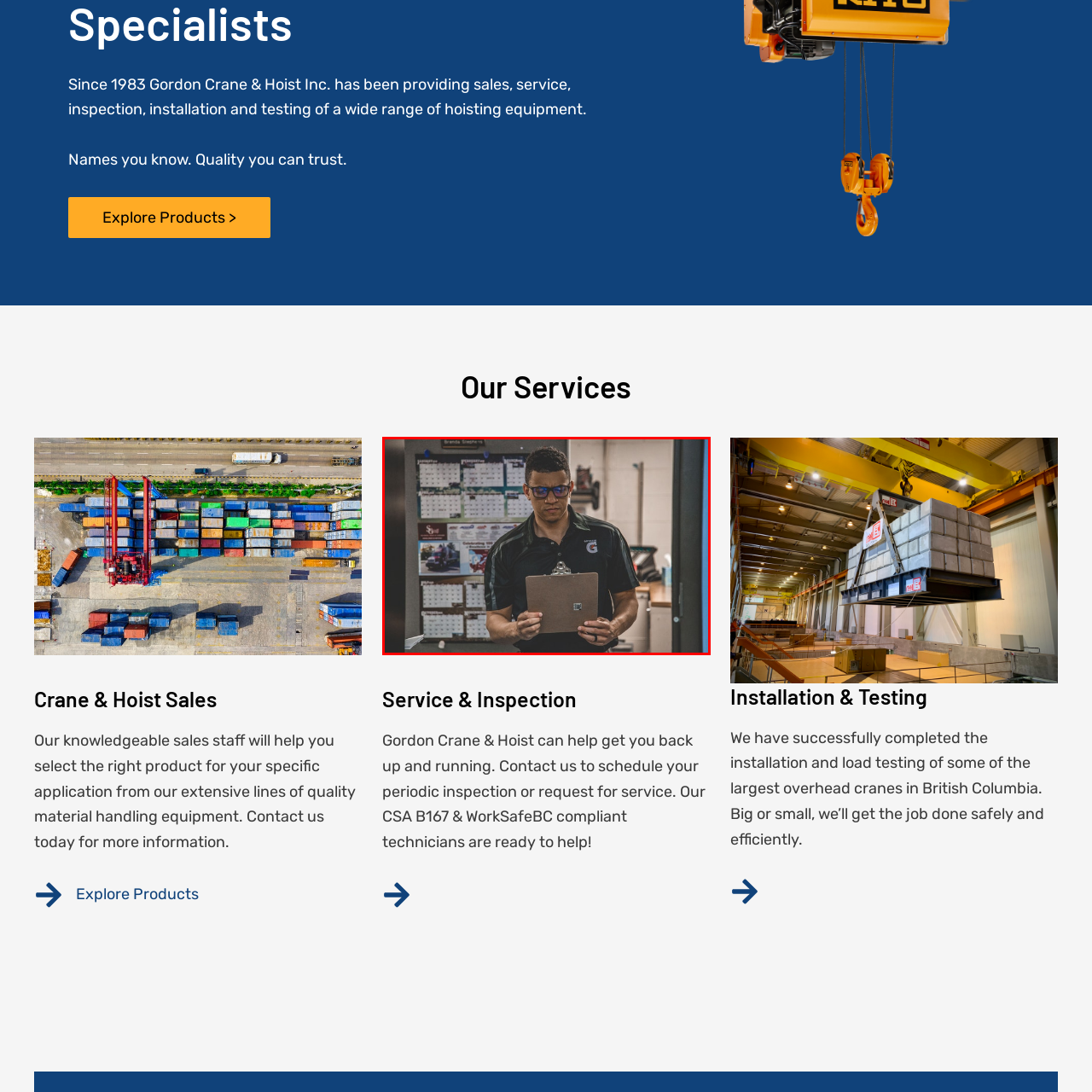Give an in-depth description of the image within the red border.

The image features a focused individual inspecting information on a clipboard in a work environment, indicative of the operational aspects of the crane and hoist industry. Dressed in a dark polo shirt emblazoned with a "G," the person appears to be engaged in a task that underscores the importance of meticulous oversight in sales or inspection activities. Behind him, a wall adorned with multiple calendars hints at a busy workplace, possibly reflecting schedules or timelines for various projects. This setting aligns with Gordon Crane & Hoist Inc., which has been providing a range of services, including sales and inspection of hoisting equipment since 1983. The atmosphere suggests dedication to service and the preparation required to maintain quality and safety standards within the industry.